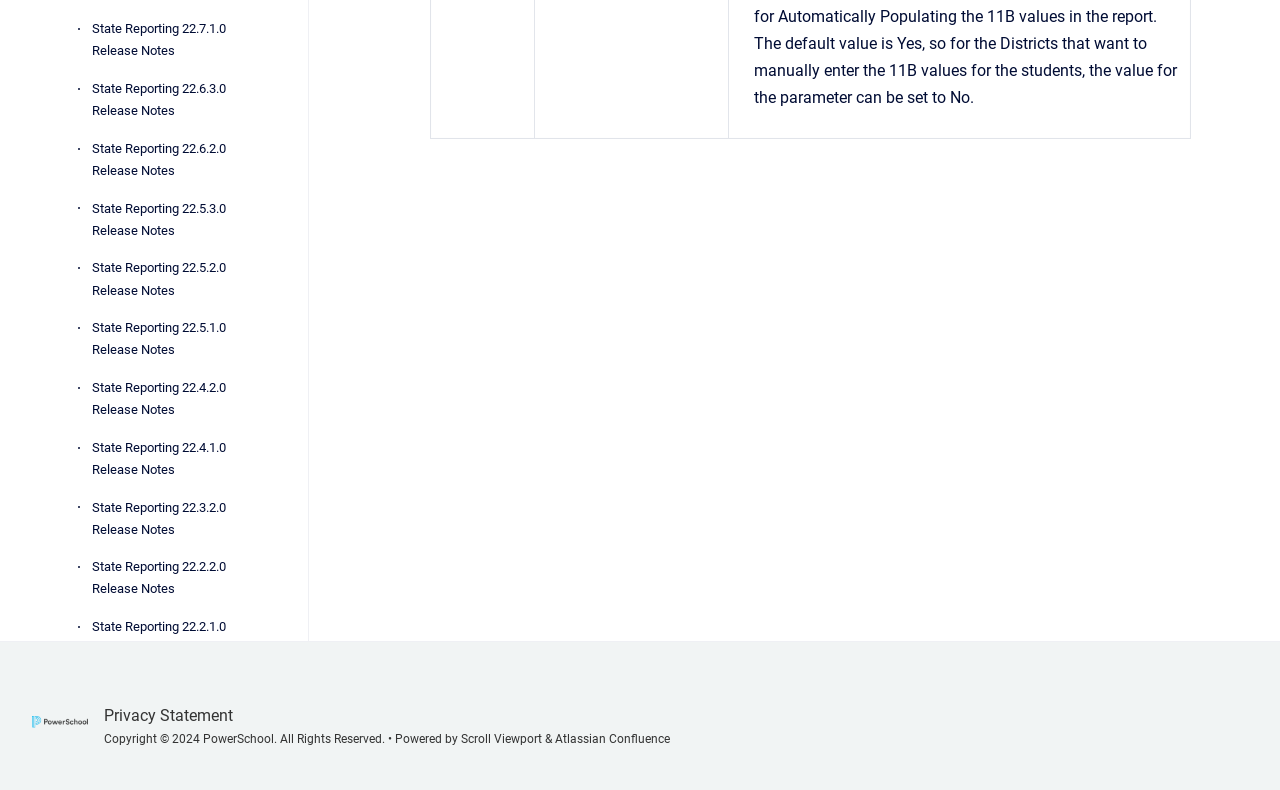Locate the UI element that matches the description State Reporting 22.2.1.0 Release Notes in the webpage screenshot. Return the bounding box coordinates in the format (top-left x, top-left y, bottom-right x, bottom-right y), with values ranging from 0 to 1.

[0.071, 0.771, 0.216, 0.845]